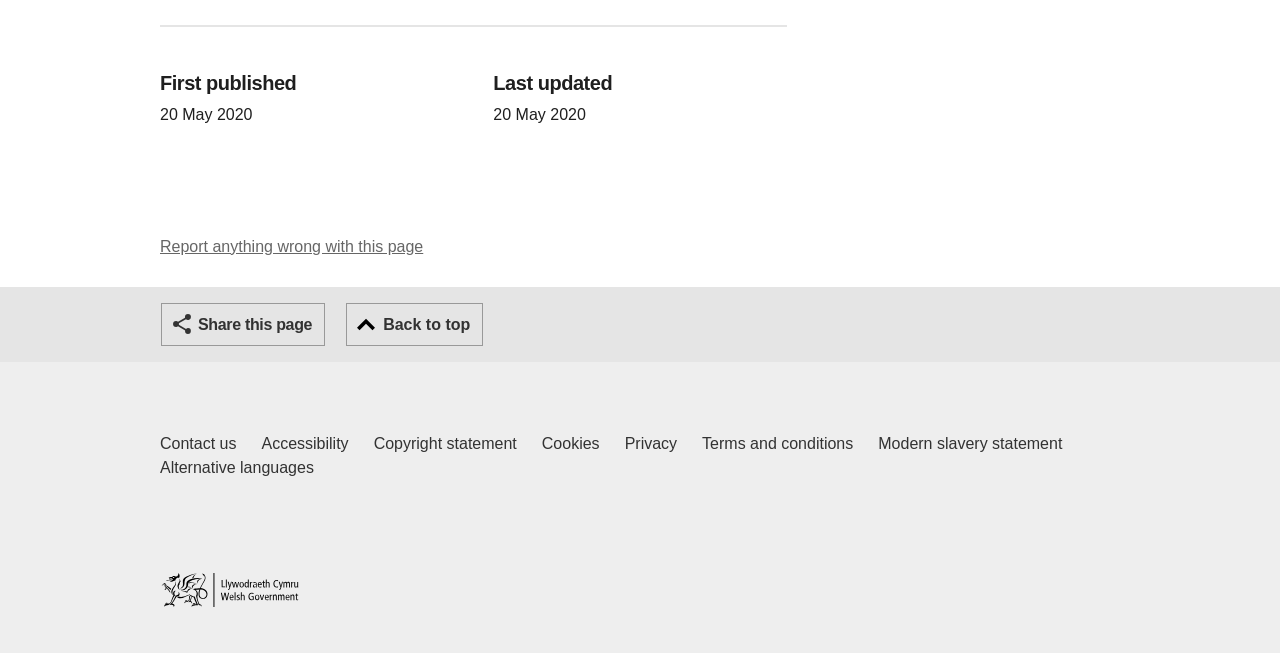Based on the image, give a detailed response to the question: What is the function of the 'Share this page' button?

The 'Share this page' button is located in the complementary section of the webpage and is used to share the page with others, as indicated by its label and the presence of share links.